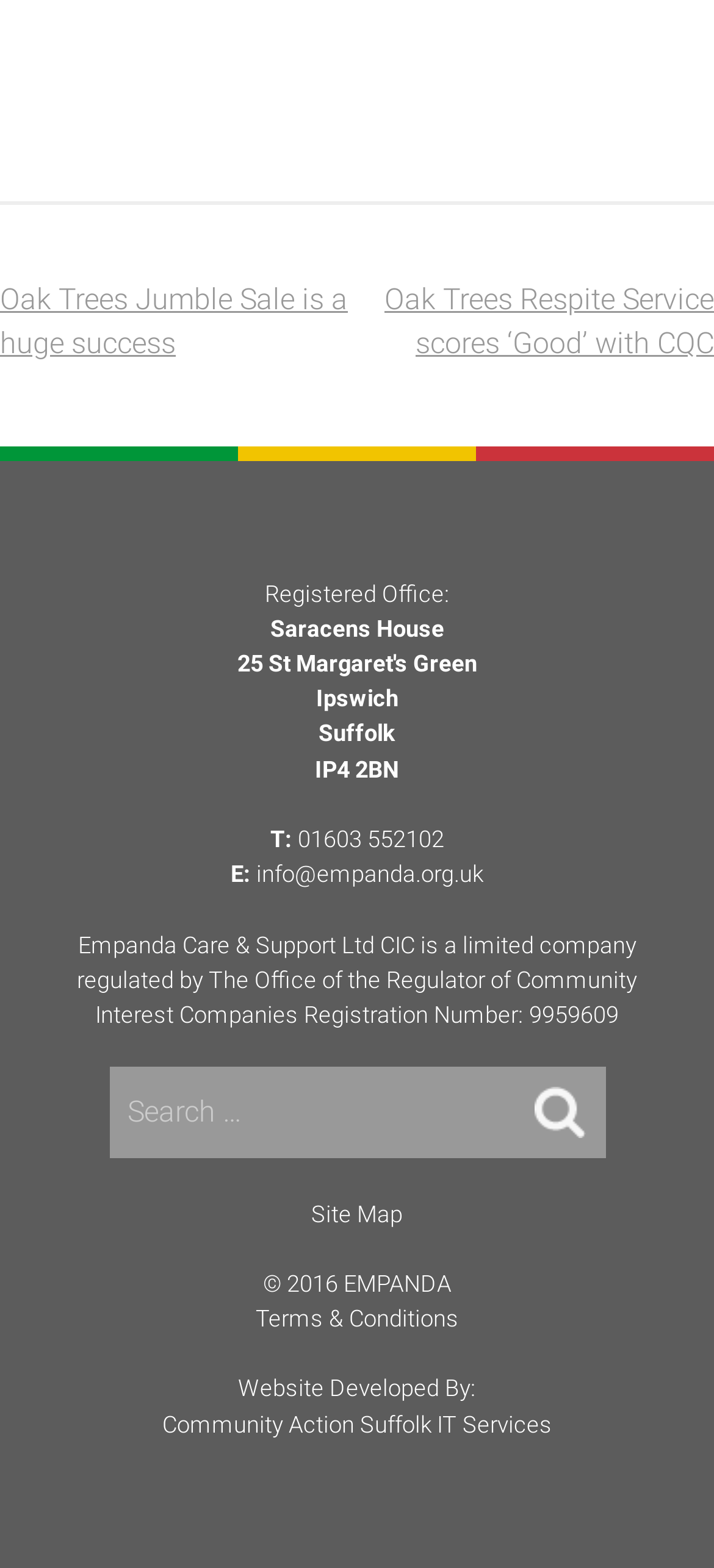Extract the bounding box coordinates for the UI element described as: "FAQs".

None